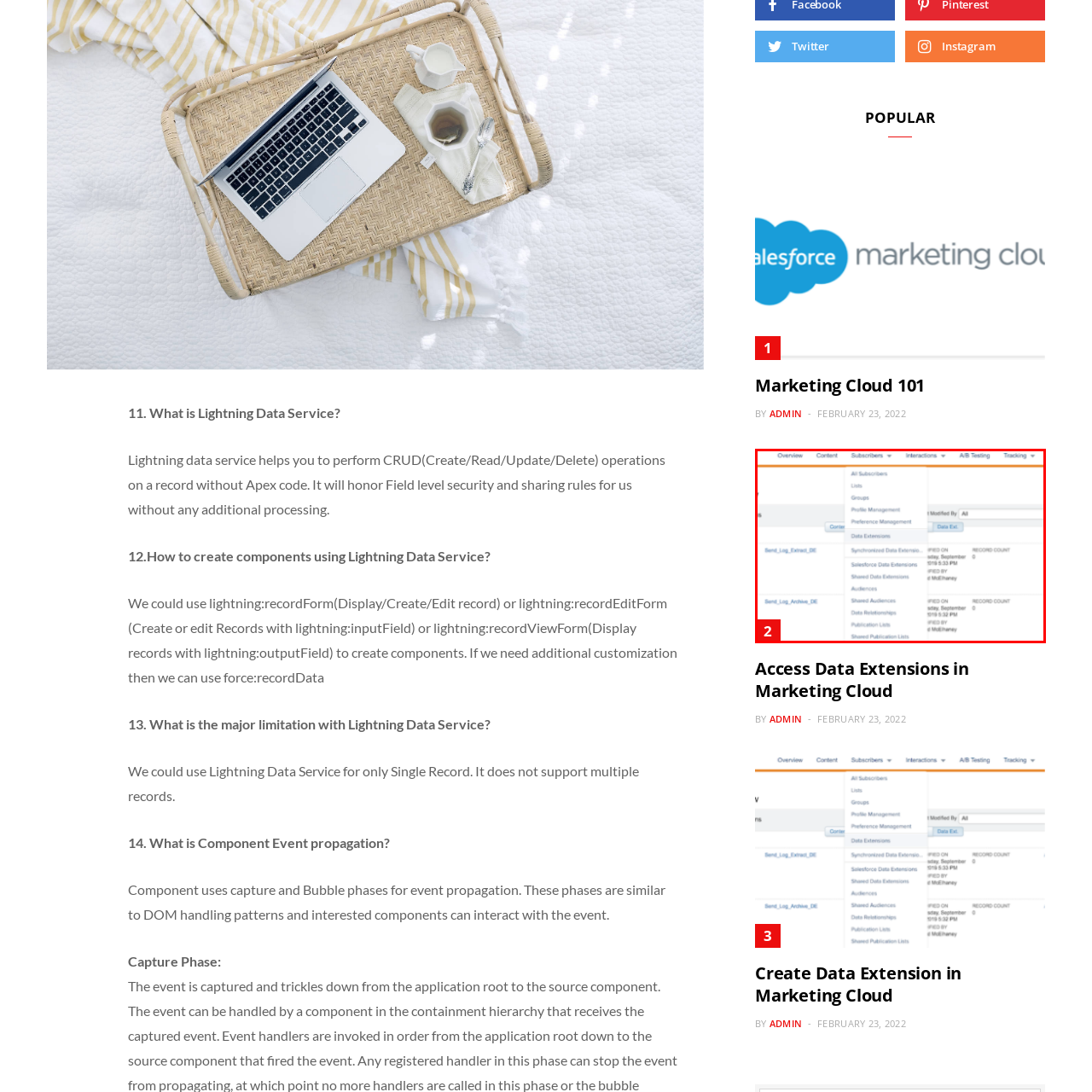Can users filter or modify their views in the application?
Observe the image within the red bounding box and give a detailed and thorough answer to the question.

The segment of the interface suggests that users can filter or modify their views based on certain criteria, which would enhance the application's user experience and provide more flexibility in managing subscriber lists and data extensions.